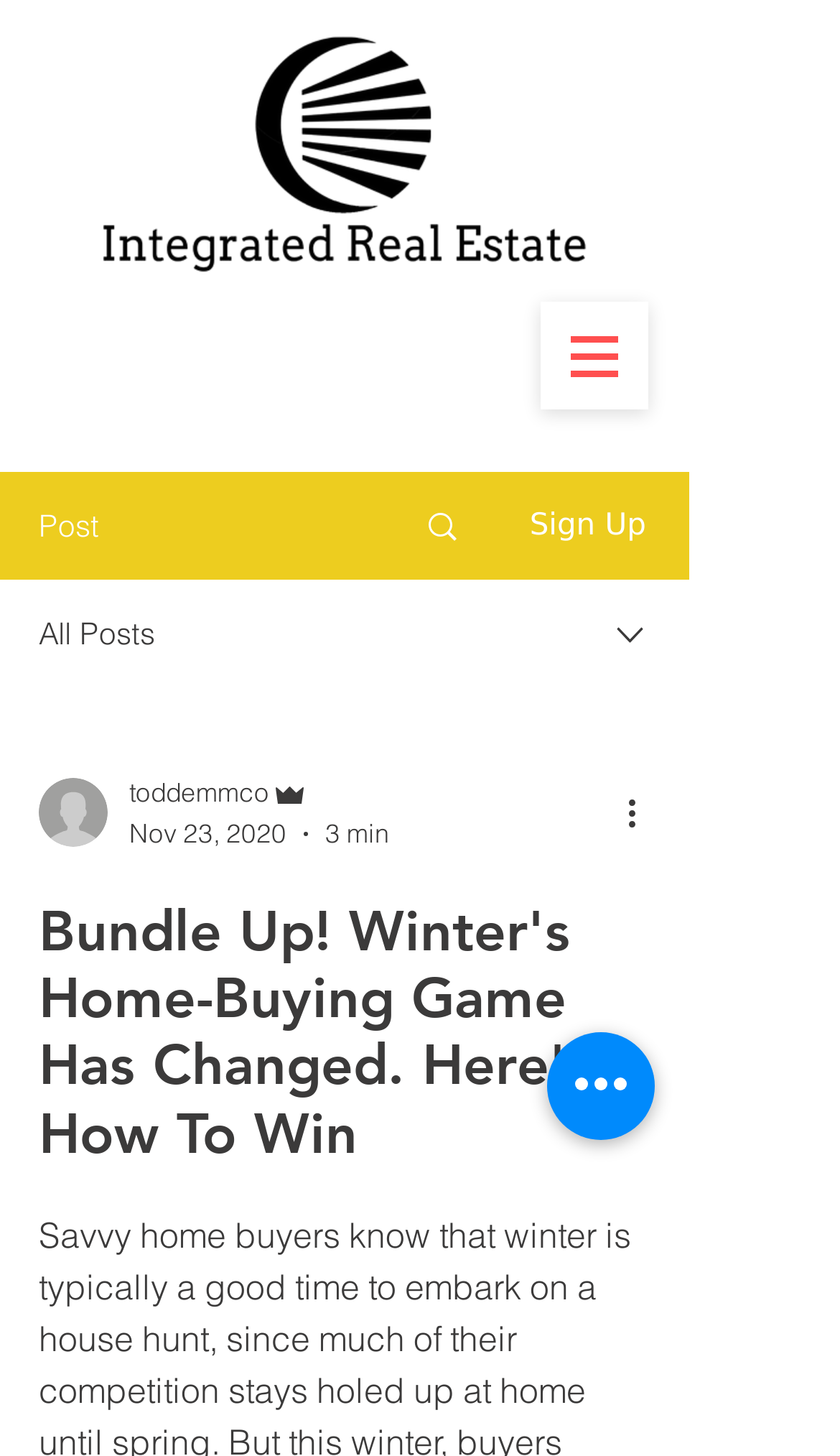How many minutes does it take to read the article?
Using the screenshot, give a one-word or short phrase answer.

3 min